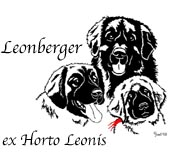What is the temperament of the Leonberger breed?
Your answer should be a single word or phrase derived from the screenshot.

Gentle